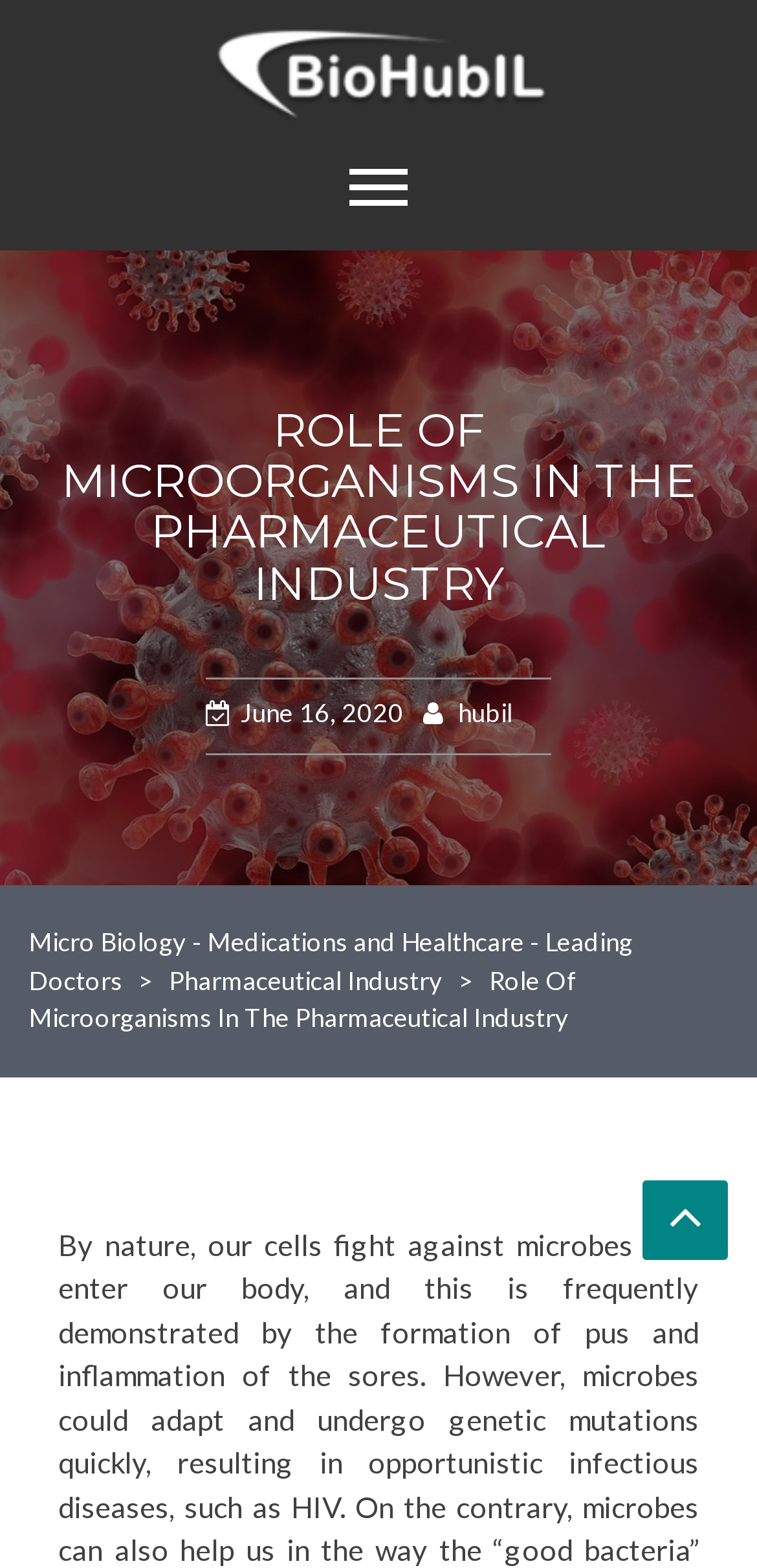Please provide a detailed answer to the question below based on the screenshot: 
How many menu items are there?

I can see that there are six menu items: 'Home', 'About Us', 'Medication', 'Microbiota', 'Pharmaceutical Industry', and 'Contact Us'.